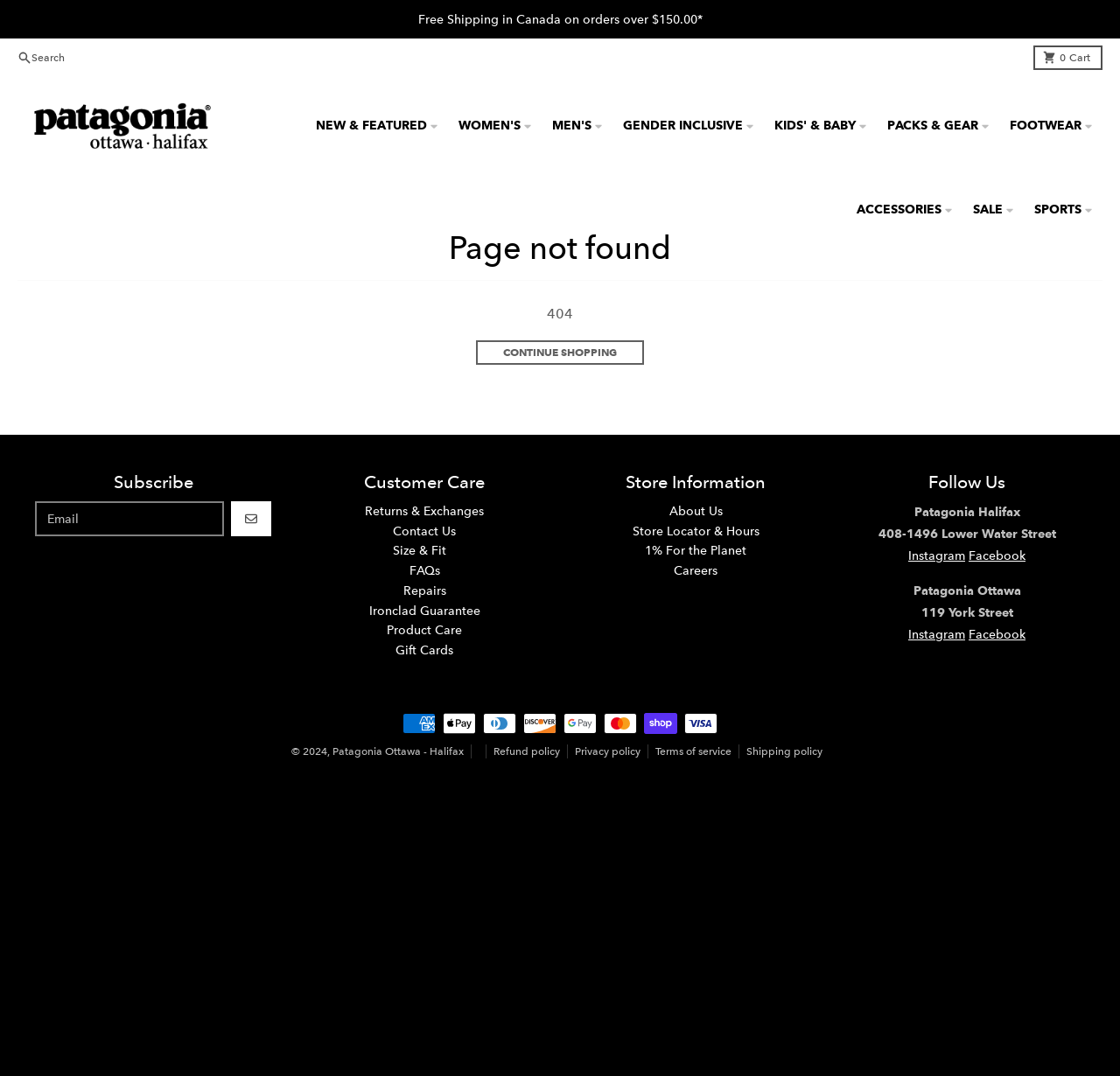What is the purpose of the 'Search' button?
Look at the image and construct a detailed response to the question.

The 'Search' button is located at the top of the webpage, and it is likely used to search for specific products or keywords within the website. When clicked, it may open a search modal or redirect to a search results page.